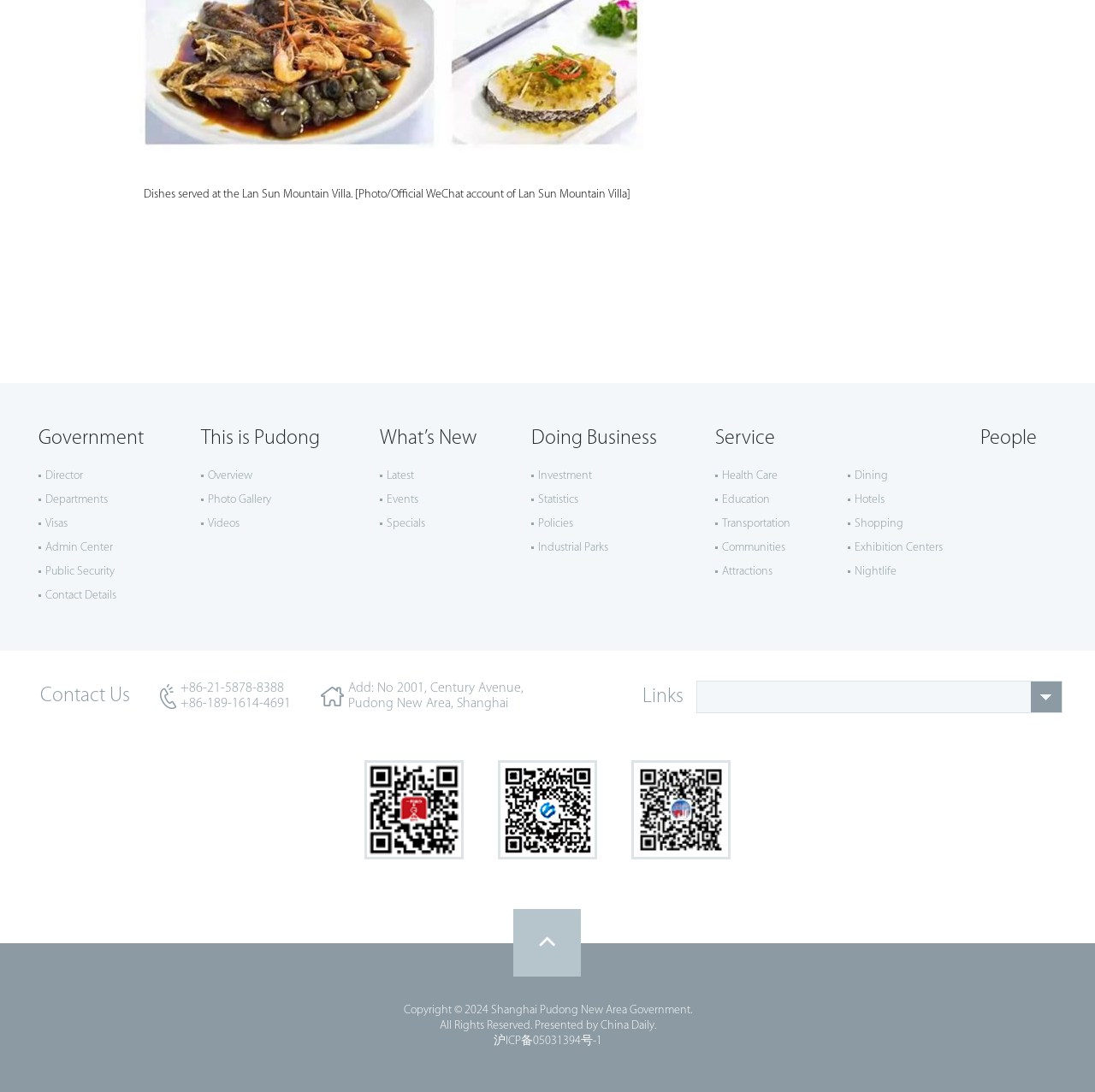Find the UI element described as: "This is Pudong" and predict its bounding box coordinates. Ensure the coordinates are four float numbers between 0 and 1, [left, top, right, bottom].

[0.184, 0.392, 0.292, 0.411]